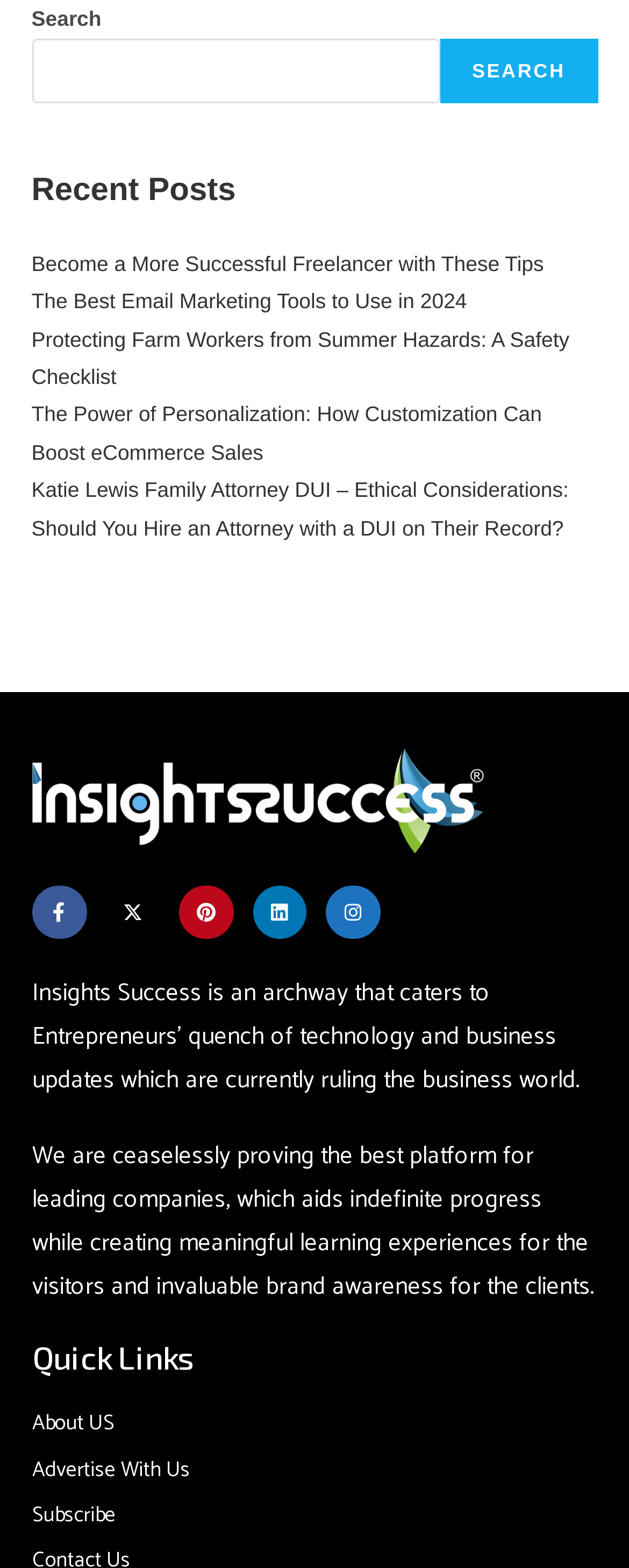Please specify the bounding box coordinates of the clickable region to carry out the following instruction: "Search for something". The coordinates should be four float numbers between 0 and 1, in the format [left, top, right, bottom].

[0.05, 0.024, 0.699, 0.066]